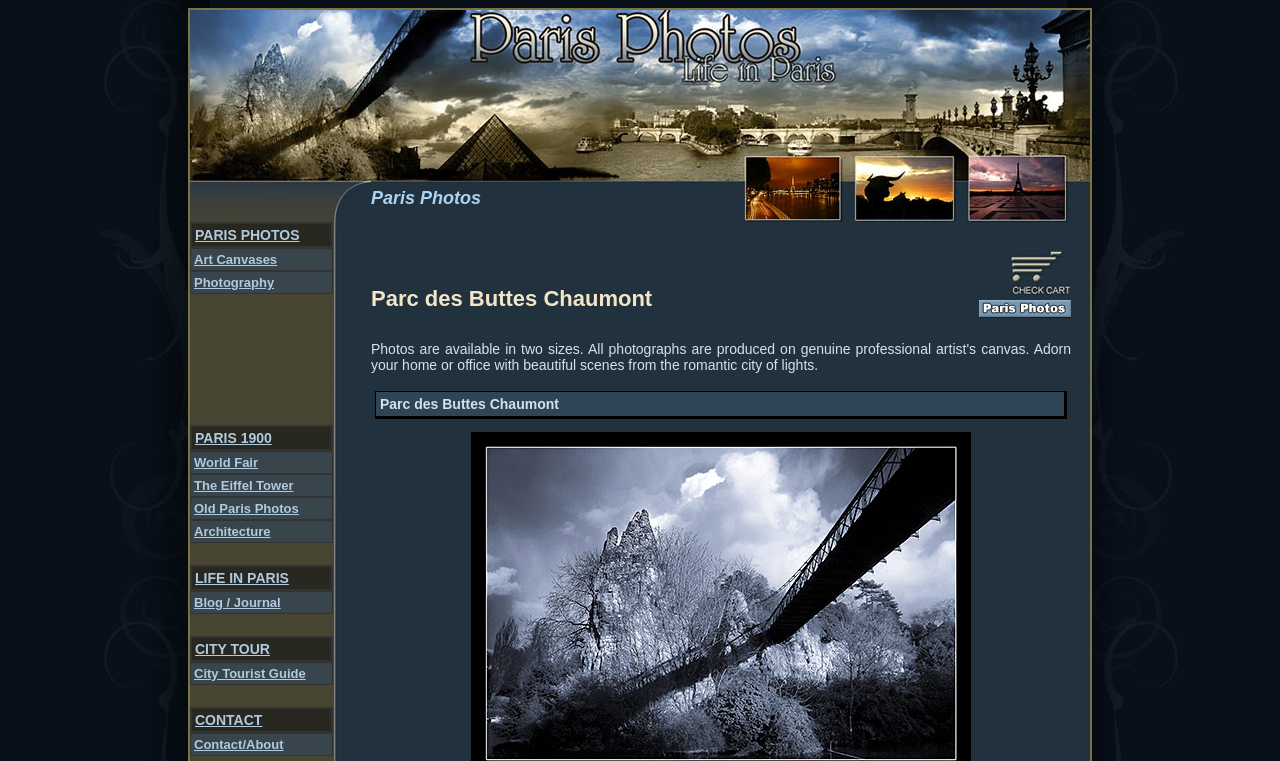How many rows are there in the gridcell?
Based on the image, answer the question with a single word or brief phrase.

15